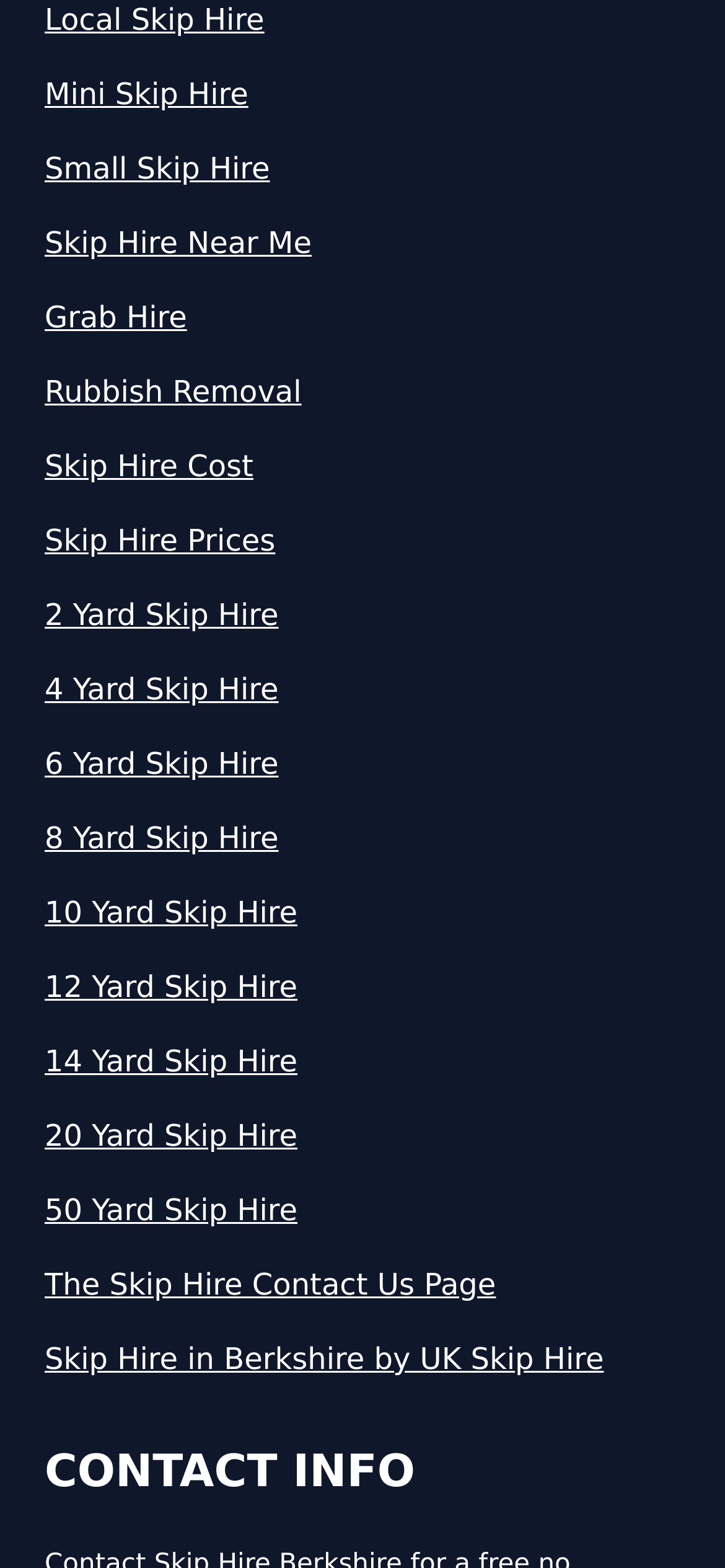Please locate the bounding box coordinates of the region I need to click to follow this instruction: "Contact Us".

[0.062, 0.805, 0.938, 0.834]